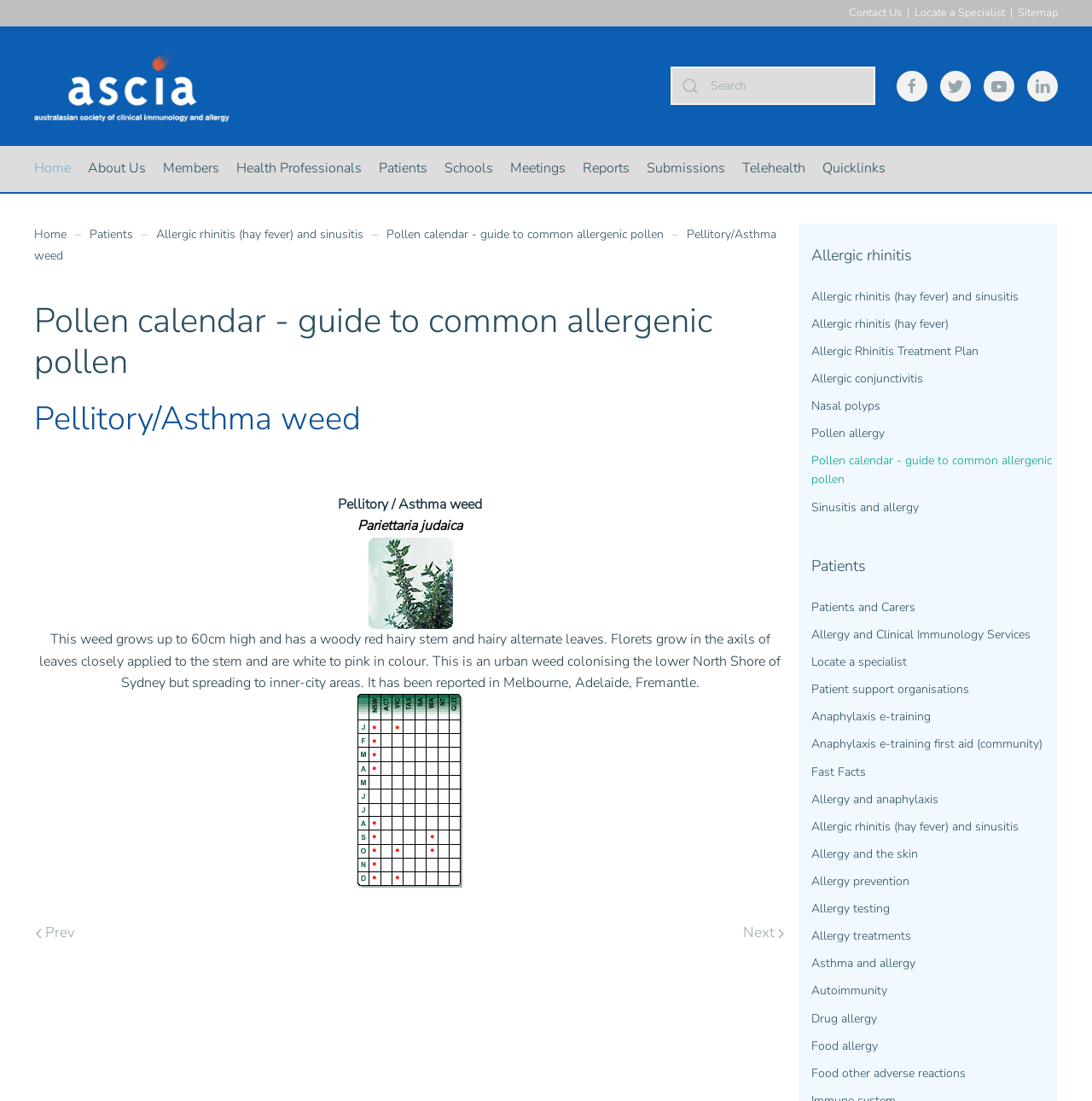Find the bounding box coordinates of the area to click in order to follow the instruction: "Learn about allergic rhinitis".

[0.743, 0.257, 0.969, 0.282]